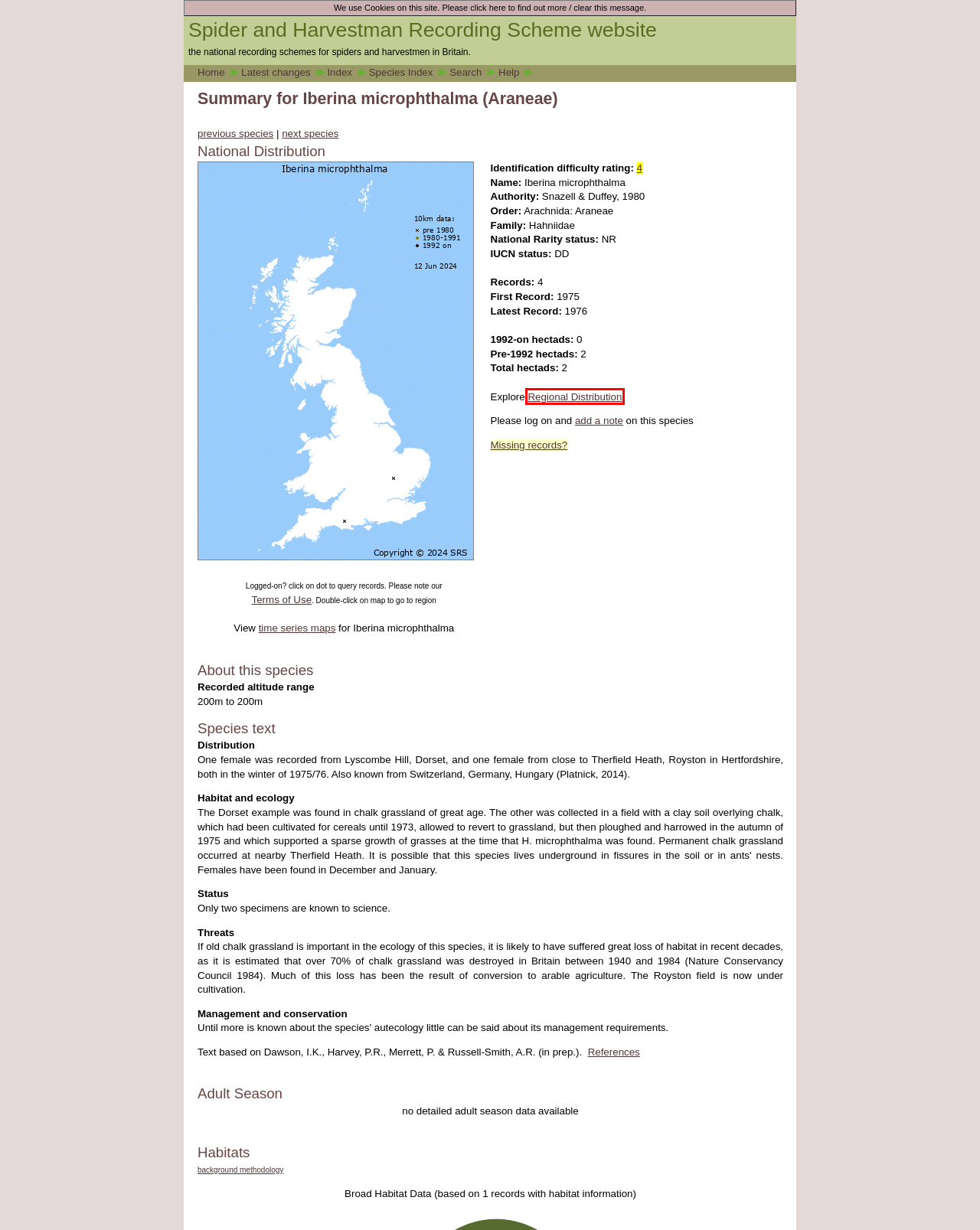Review the screenshot of a webpage that includes a red bounding box. Choose the most suitable webpage description that matches the new webpage after clicking the element within the red bounding box. Here are the candidates:
A. Time series maps
B. A-Z Species Index
C. Substrate and Hydrology
D. A-Z Picture Index
E. Distribution
F. Logon
G. Structural habitat by month
H. Recording Methodology

E